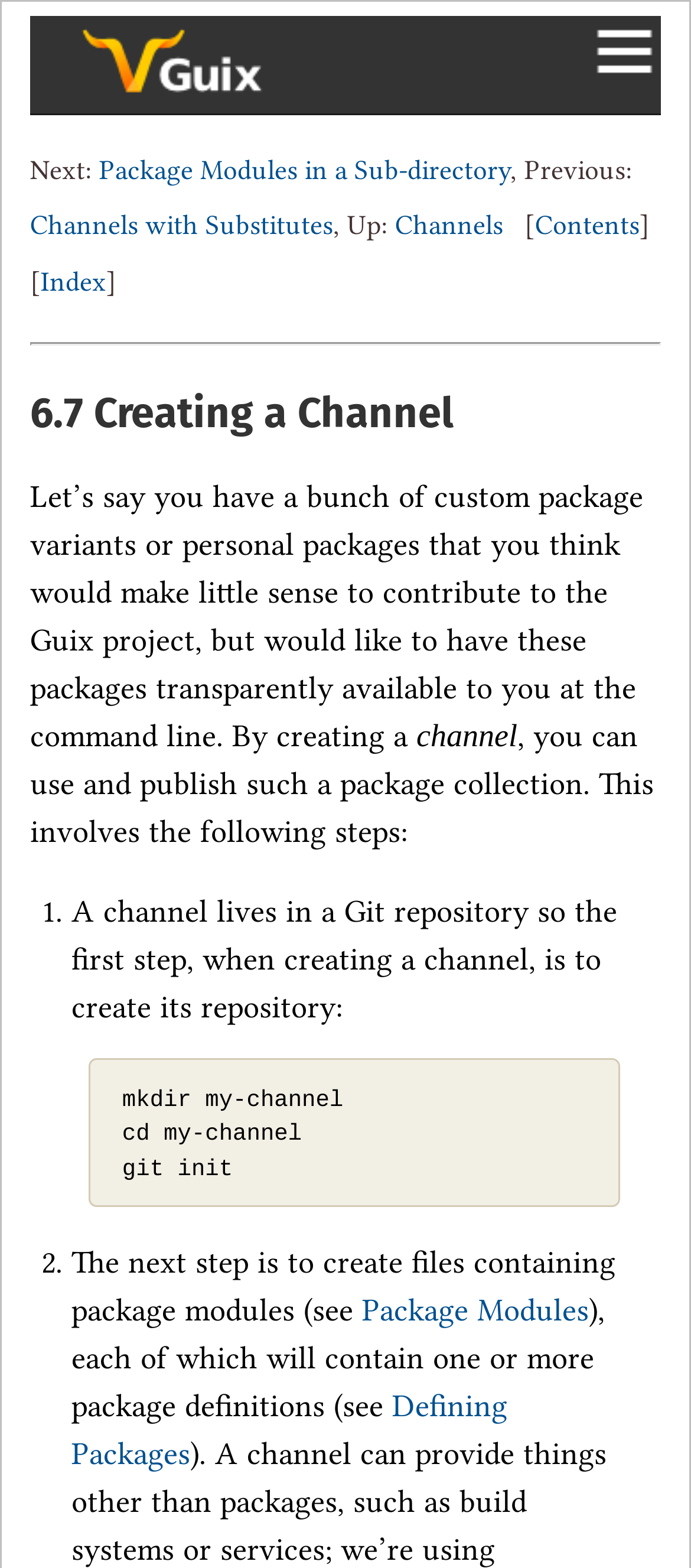Kindly provide the bounding box coordinates of the section you need to click on to fulfill the given instruction: "Switch to Deutsch language".

[0.126, 0.109, 0.874, 0.173]